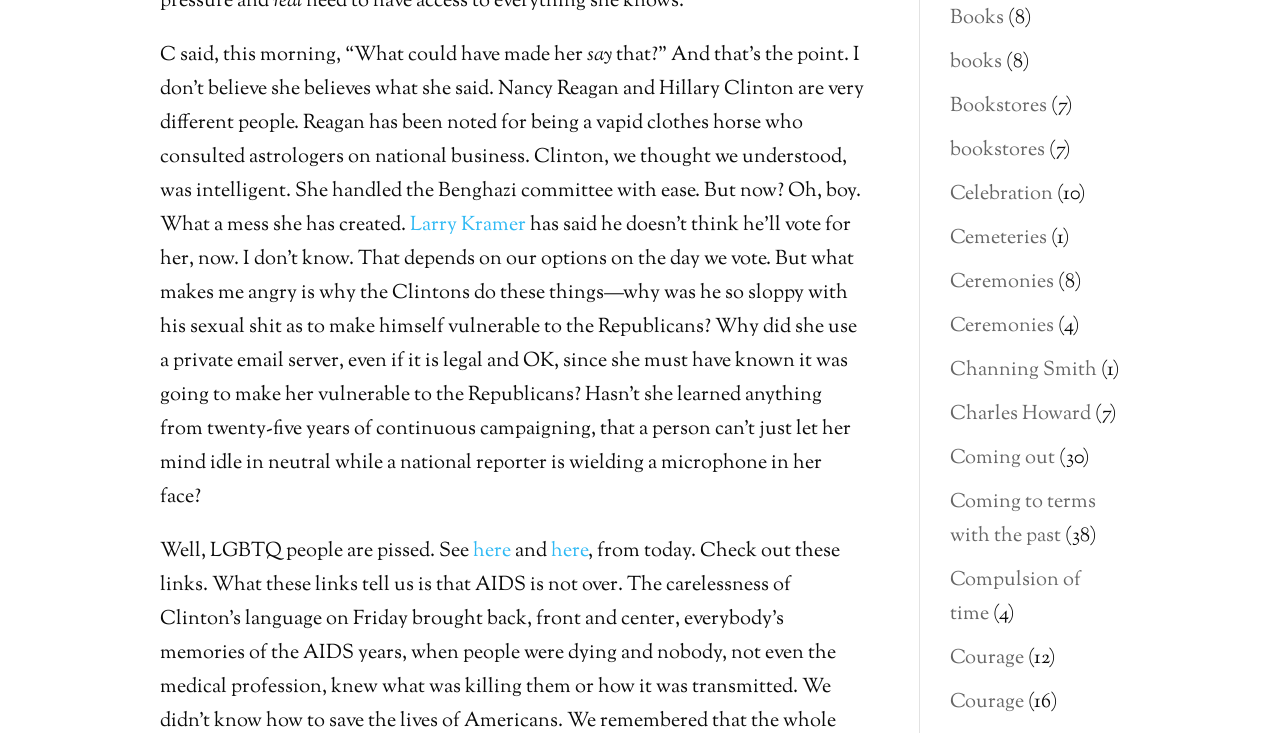Please identify the bounding box coordinates for the region that you need to click to follow this instruction: "Click on the link 'Coming out'".

[0.742, 0.606, 0.824, 0.645]